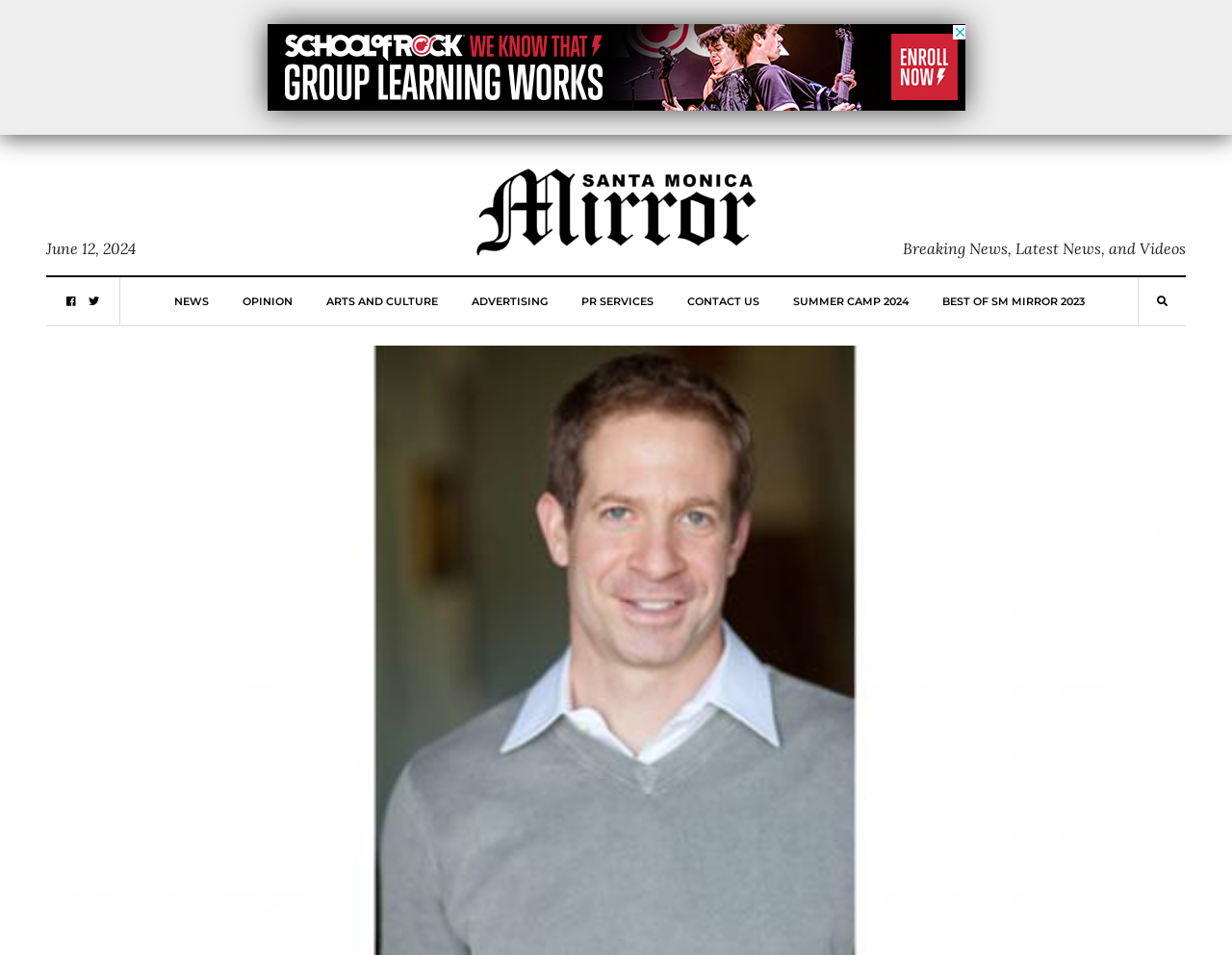Please locate the UI element described by "About" and provide its bounding box coordinates.

None